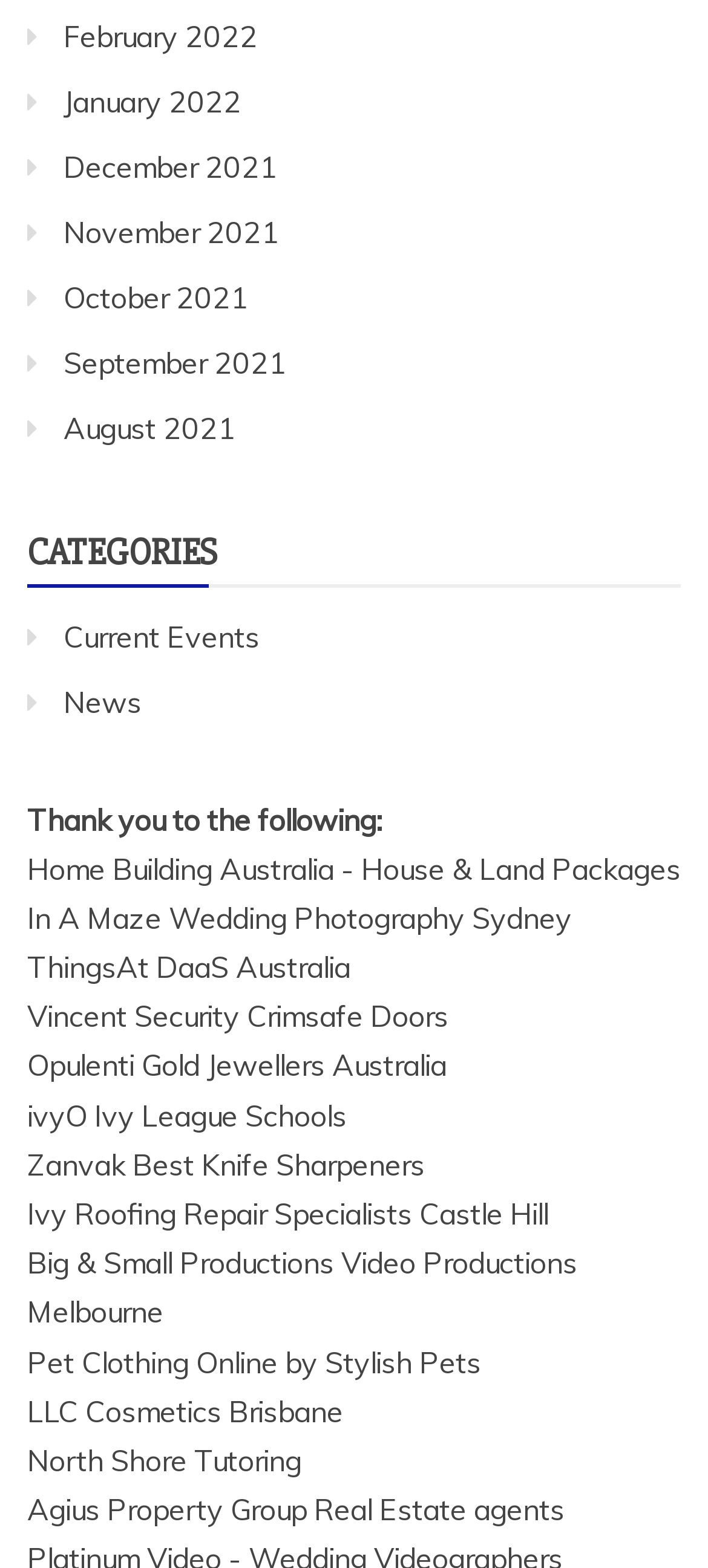Refer to the image and provide an in-depth answer to the question:
How many months are listed?

I counted the number of links with month names, starting from February 2022 to August 2021, which totals 8 months.